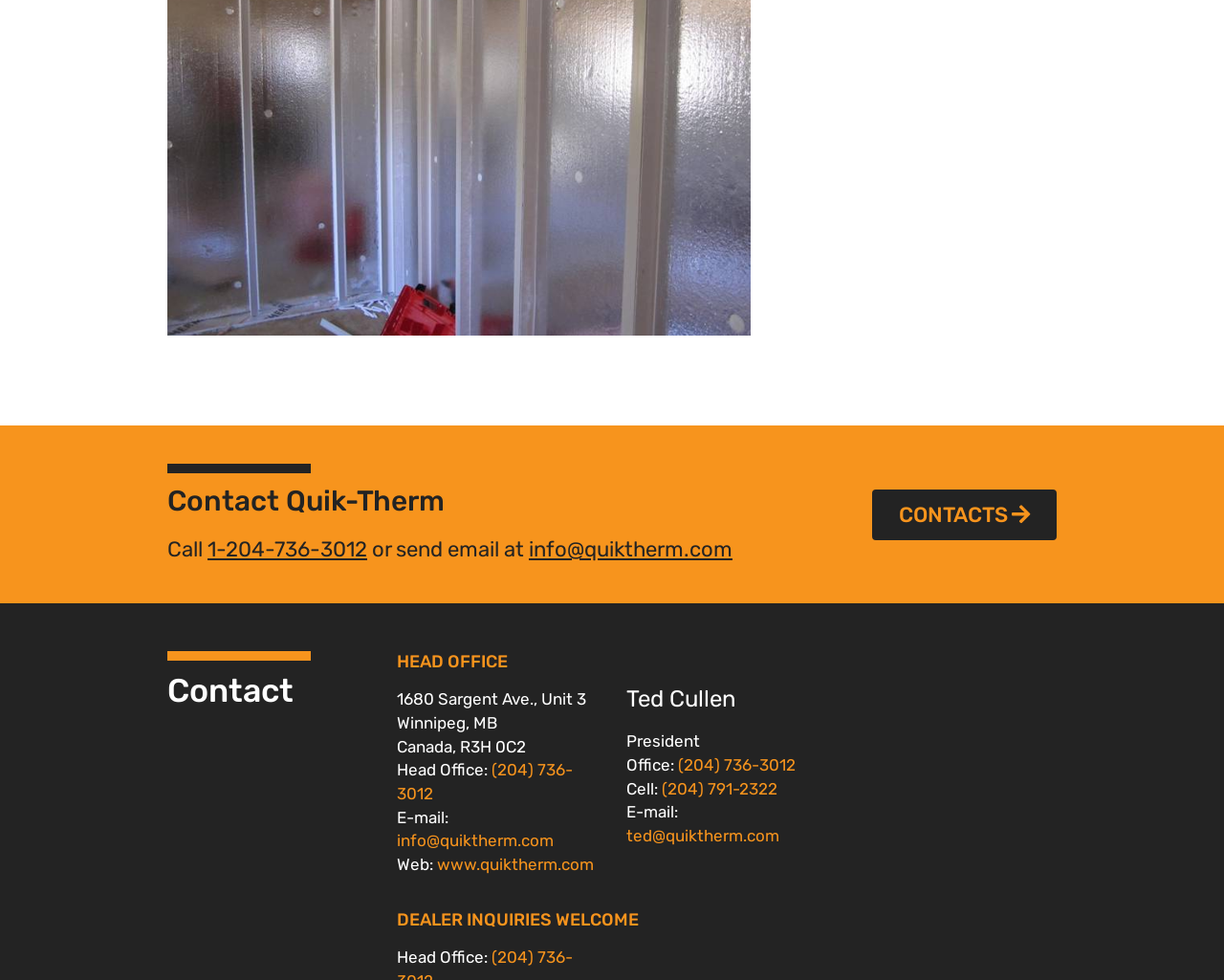What is the email address of Ted Cullen?
From the image, respond using a single word or phrase.

ted@quiktherm.com